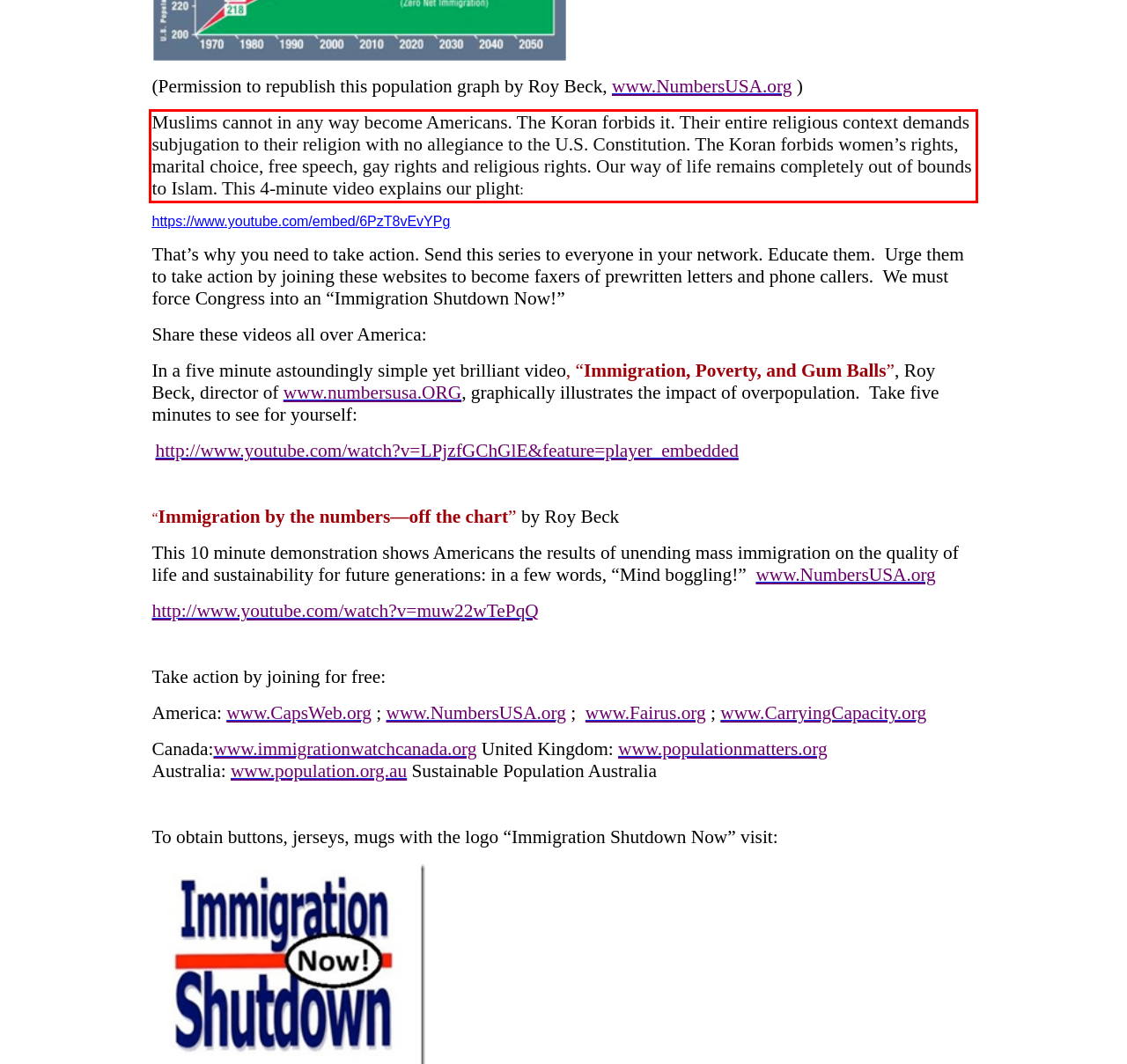Using the webpage screenshot, recognize and capture the text within the red bounding box.

Muslims cannot in any way become Americans. The Koran forbids it. Their entire religious context demands subjugation to their religion with no allegiance to the U.S. Constitution. The Koran forbids women’s rights, marital choice, free speech, gay rights and religious rights. Our way of life remains completely out of bounds to Islam. This 4-minute video explains our plight: